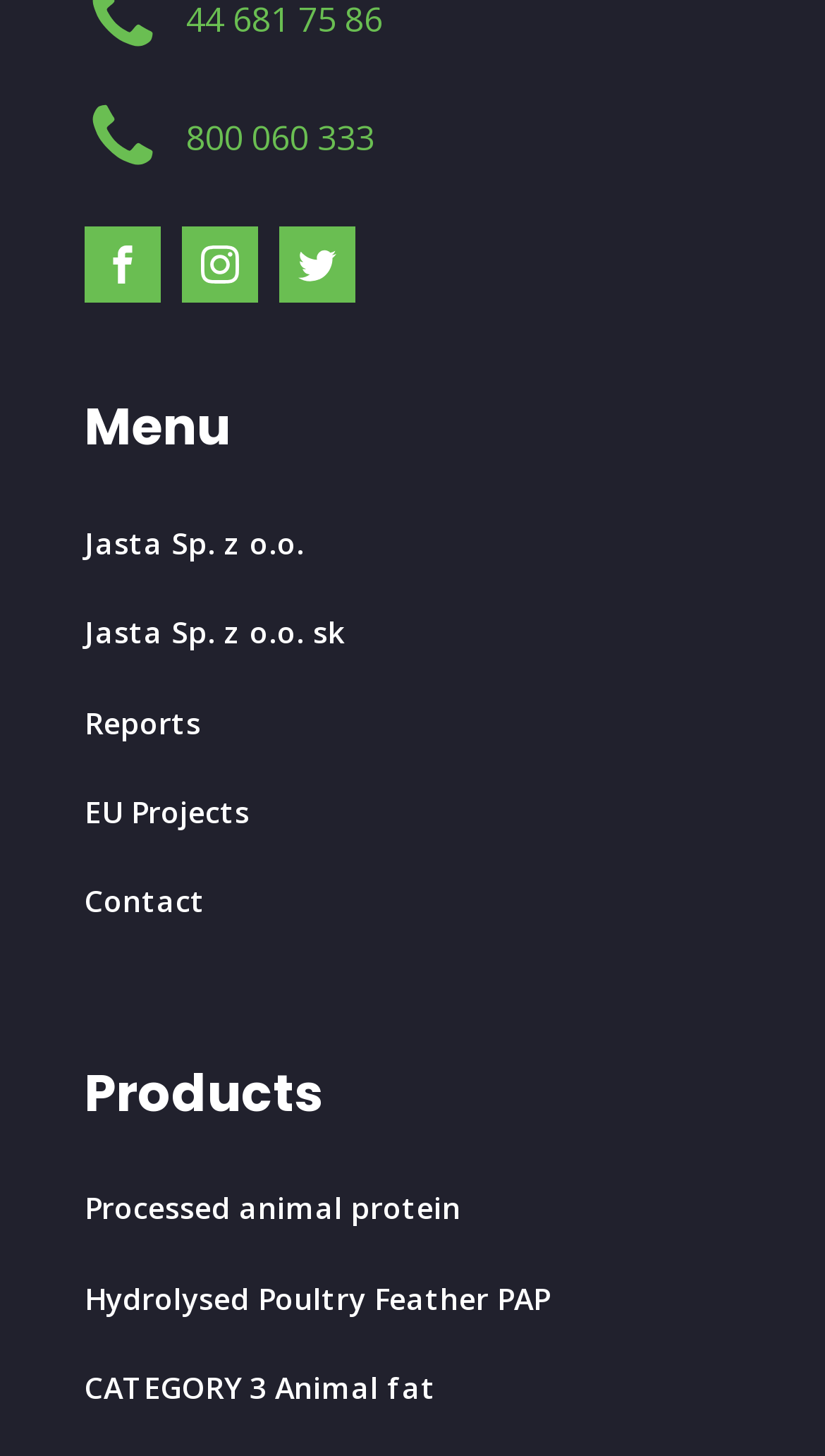Kindly provide the bounding box coordinates of the section you need to click on to fulfill the given instruction: "Go to Contact page".

[0.103, 0.604, 0.418, 0.665]